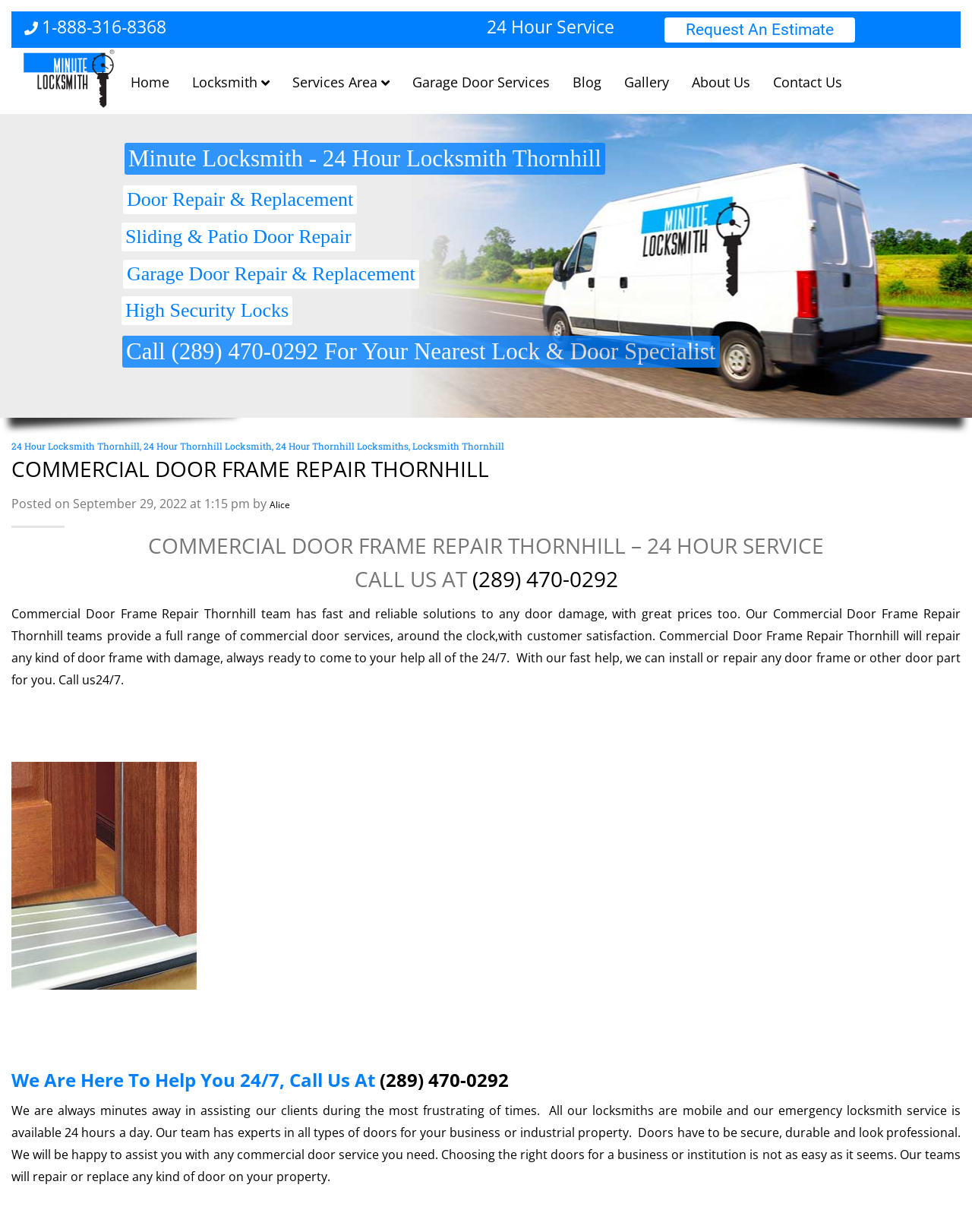Kindly determine the bounding box coordinates of the area that needs to be clicked to fulfill this instruction: "Click the 'Home' link".

None